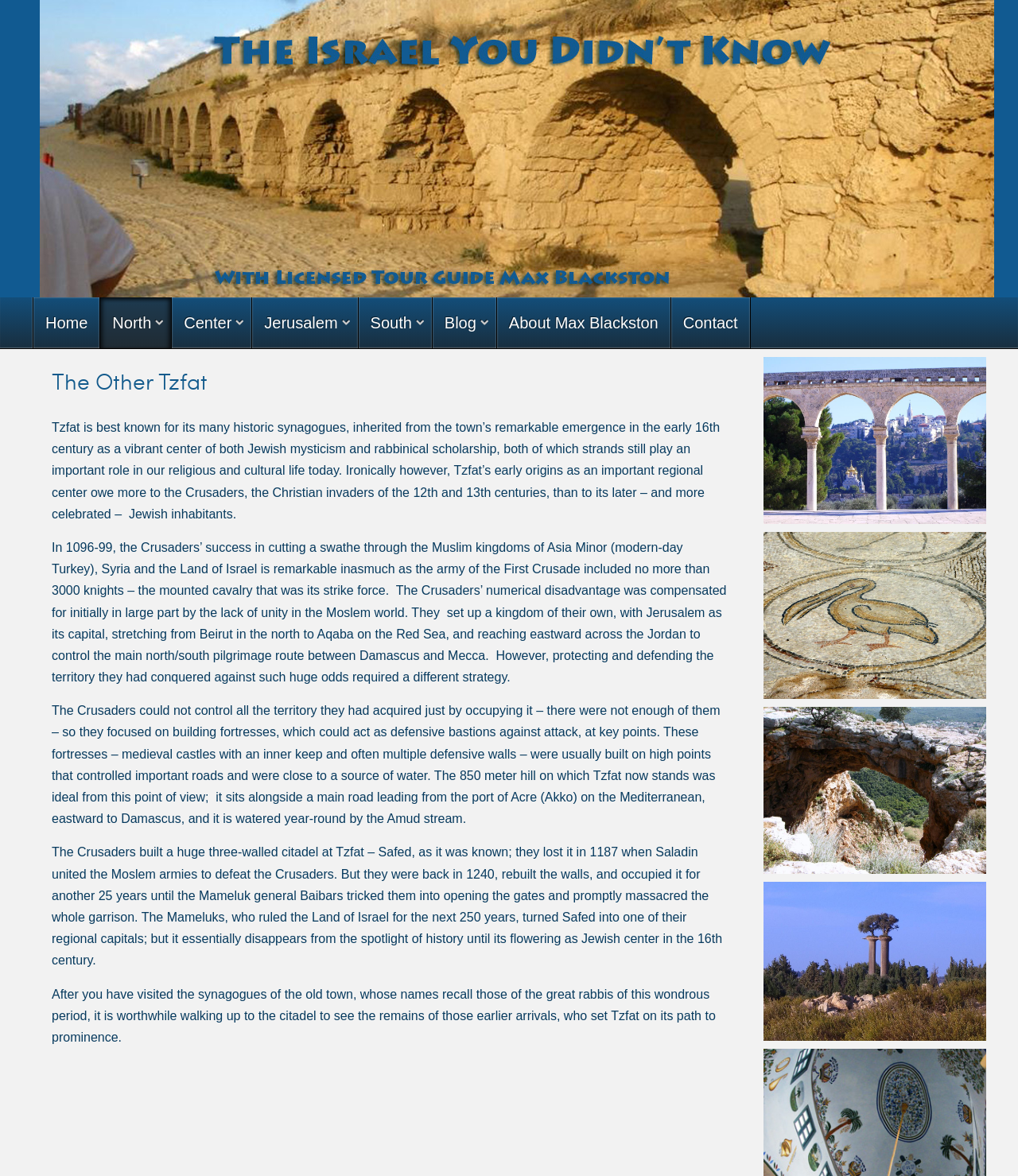Find the bounding box coordinates for the UI element that matches this description: "South".

[0.352, 0.253, 0.424, 0.296]